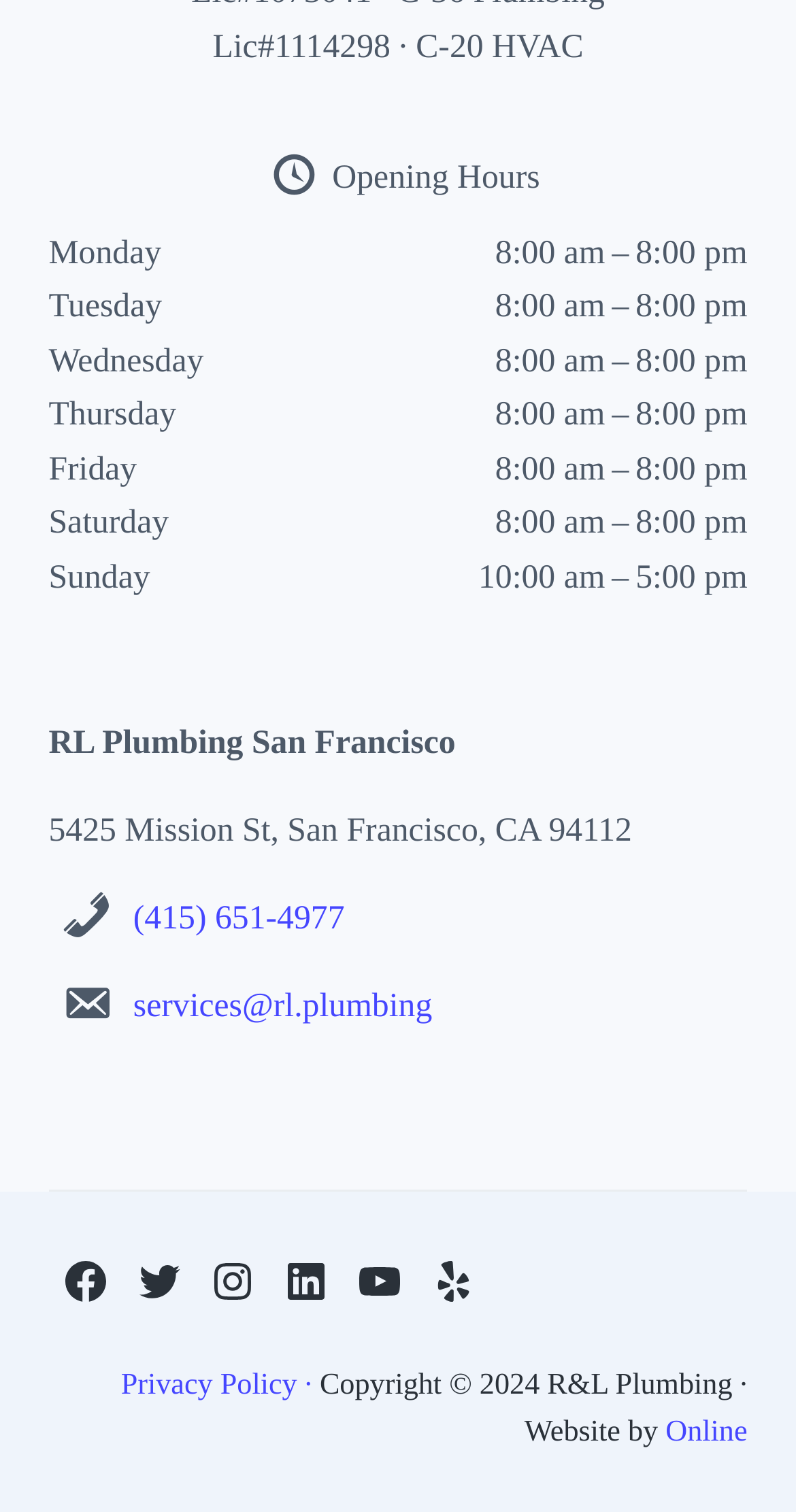Please specify the bounding box coordinates for the clickable region that will help you carry out the instruction: "Visit Facebook page".

[0.061, 0.824, 0.153, 0.872]